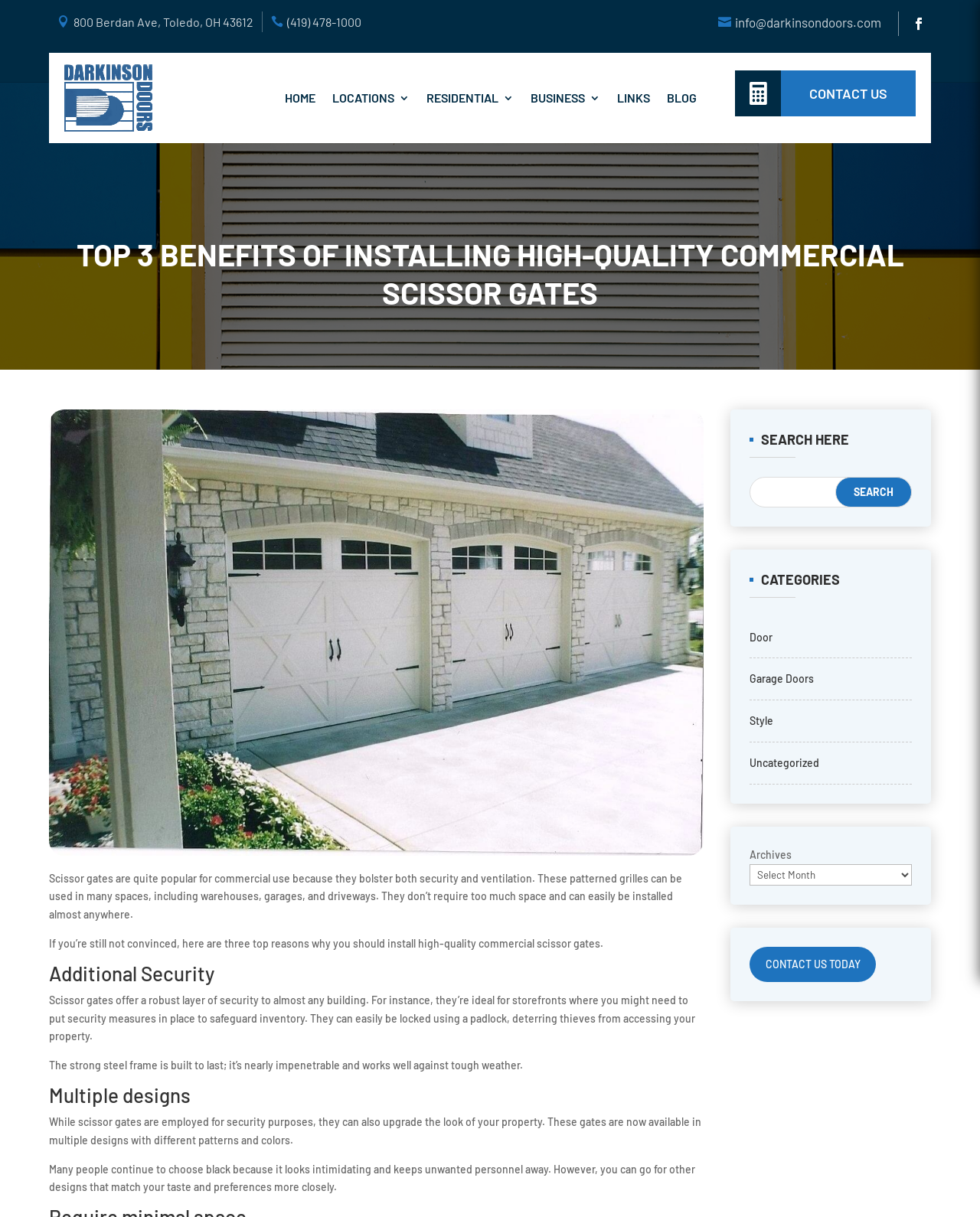Please specify the coordinates of the bounding box for the element that should be clicked to carry out this instruction: "Search for something". The coordinates must be four float numbers between 0 and 1, formatted as [left, top, right, bottom].

[0.765, 0.392, 0.93, 0.417]